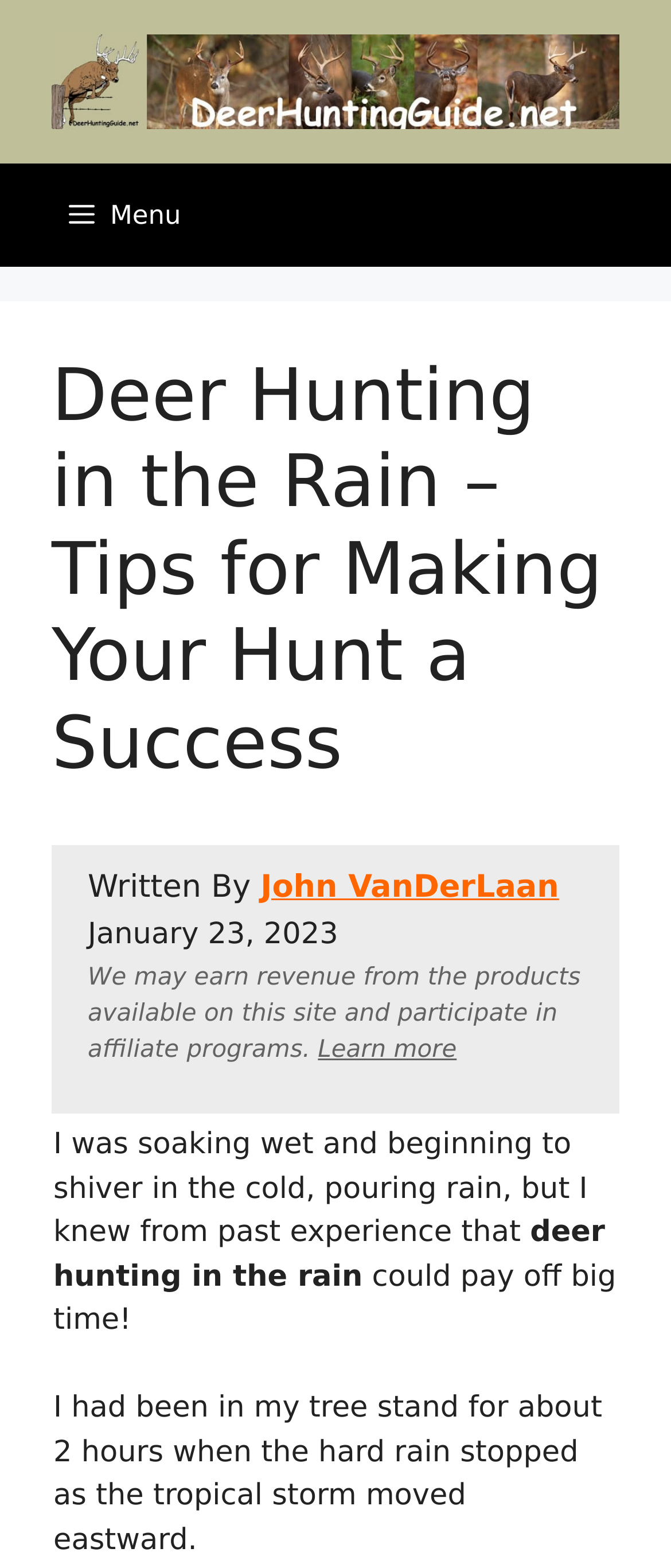What is the location of the author?
Observe the image and answer the question with a one-word or short phrase response.

Tree stand